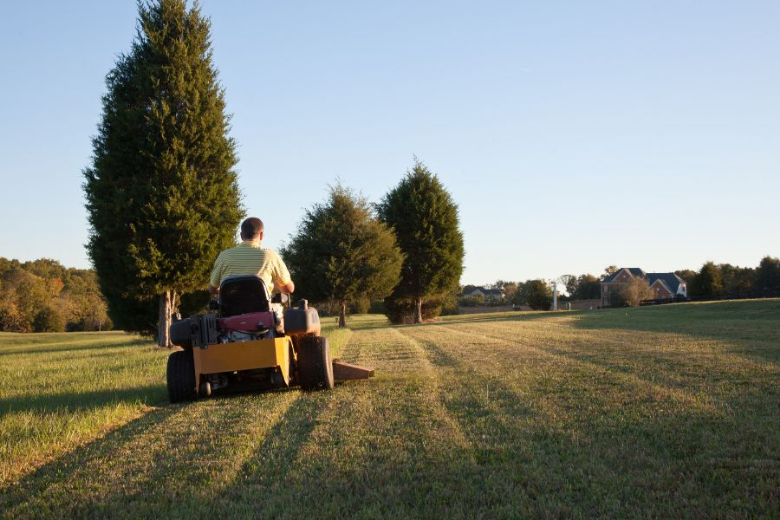Describe every aspect of the image in detail.

The image captures a serene moment in a suburban landscape, highlighting a person mowing a lush green lawn with a riding lawn mower. The scene is bathed in the warm glow of the late afternoon sun, casting long shadows across the perfectly trimmed grass. In the background, clusters of tall, leafy trees border the yard, adding a sense of natural tranquility to the setting. Distant houses can be seen, suggesting a peaceful residential neighborhood. This image resonates with the theme of maintaining a beautiful and healthy lawn, a topic of discussion for many homeowners and gardening enthusiasts, especially when considering the optimal conditions for mowing.